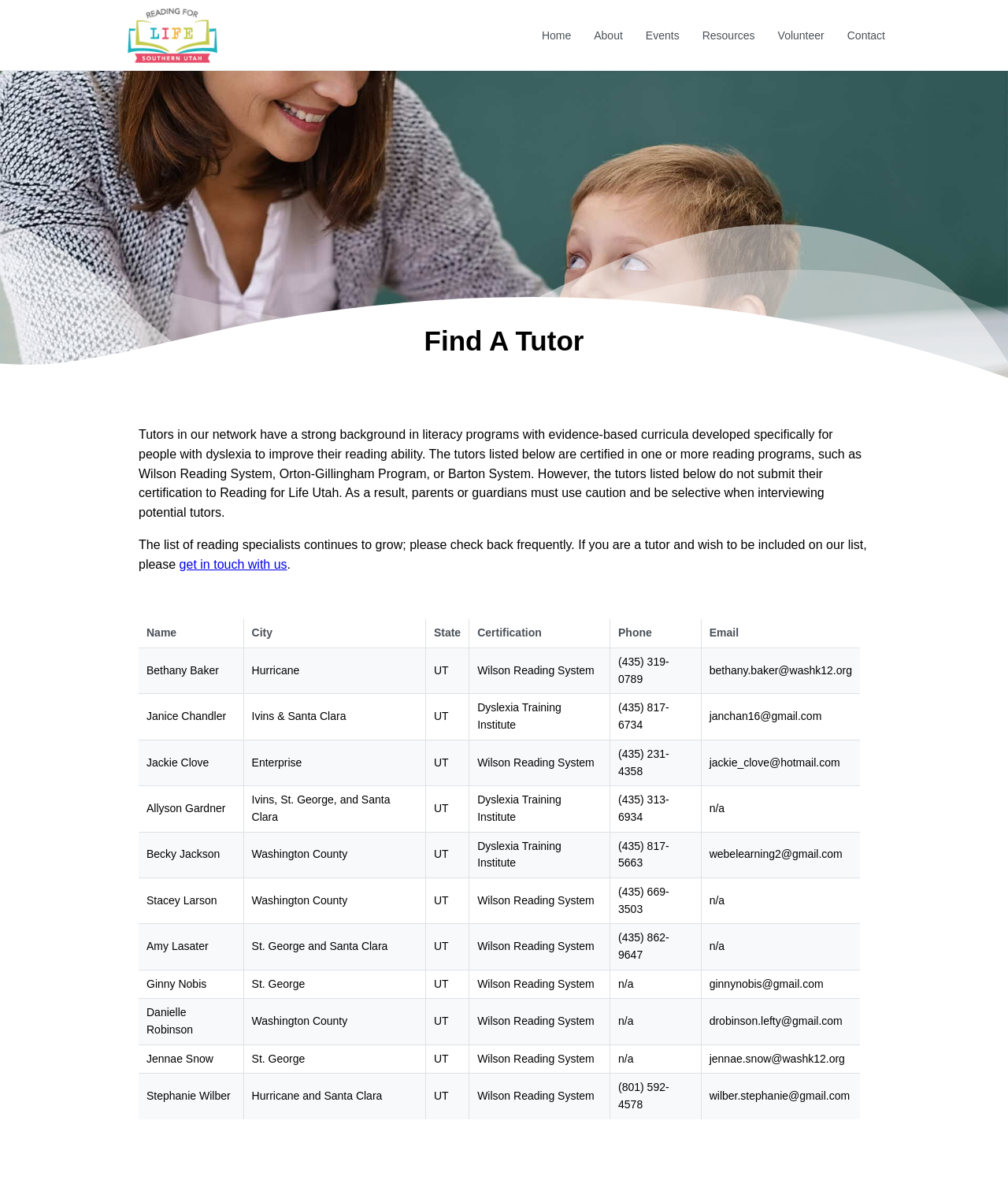Identify the bounding box coordinates for the UI element described as follows: parent_node: ALASKA YUKON MOOSE. Use the format (top-left x, top-left y, bottom-right x, bottom-right y) and ensure all values are floating point numbers between 0 and 1.

None